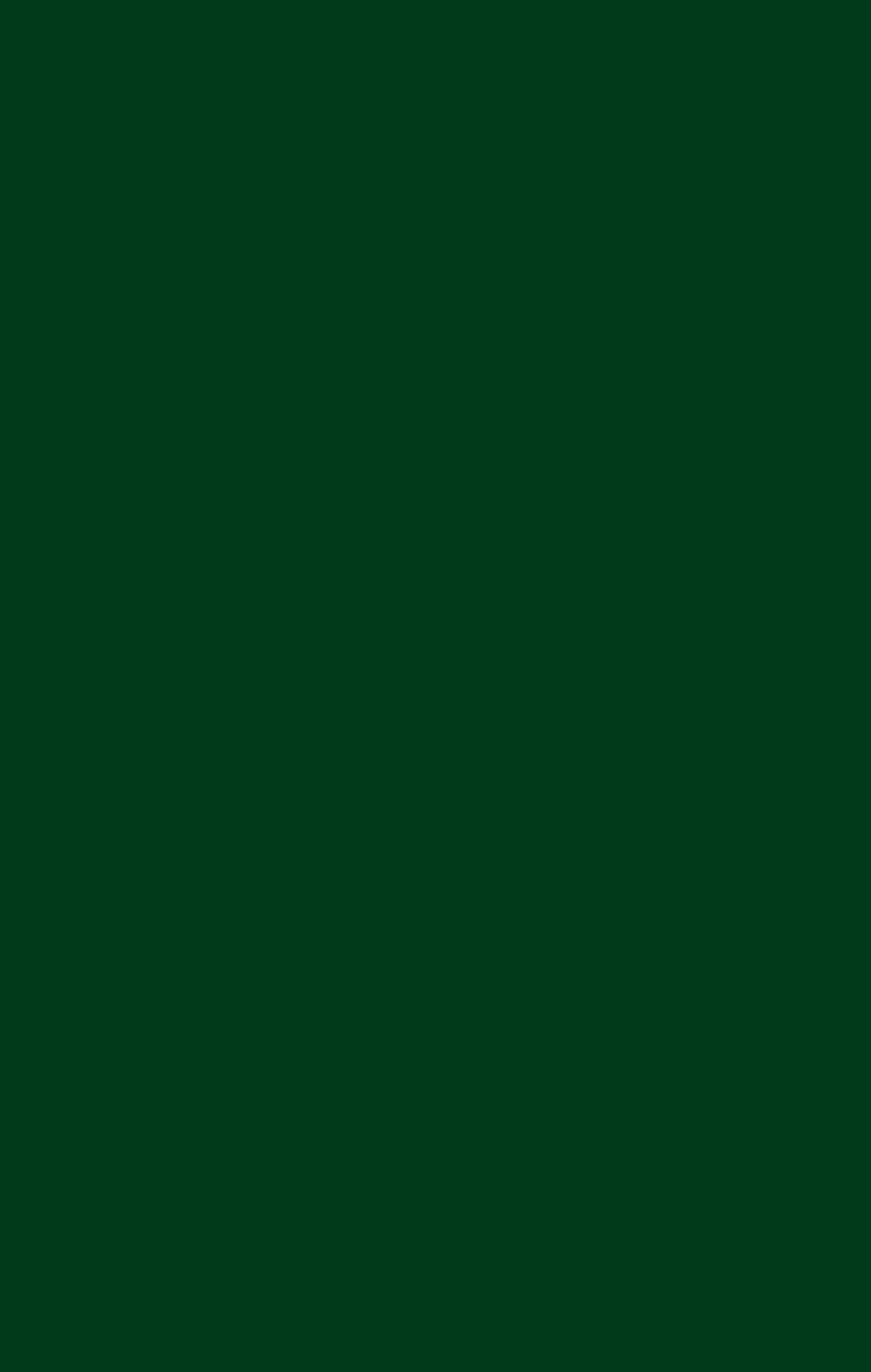Please specify the bounding box coordinates of the area that should be clicked to accomplish the following instruction: "Click to donate to the cause". The coordinates should consist of four float numbers between 0 and 1, i.e., [left, top, right, bottom].

[0.064, 0.111, 0.428, 0.156]